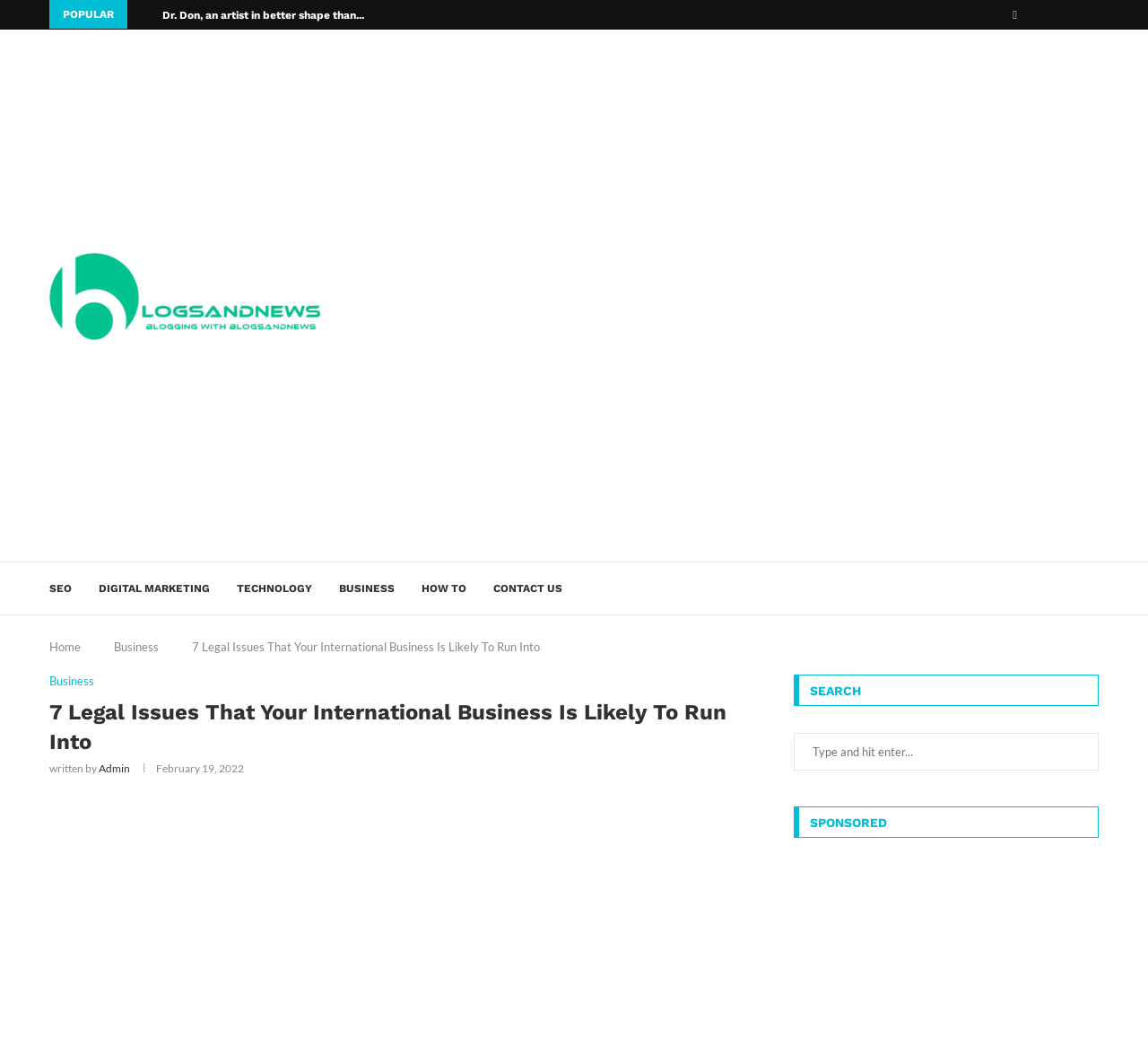Please answer the following question using a single word or phrase: 
How many main sections are there in the webpage?

3